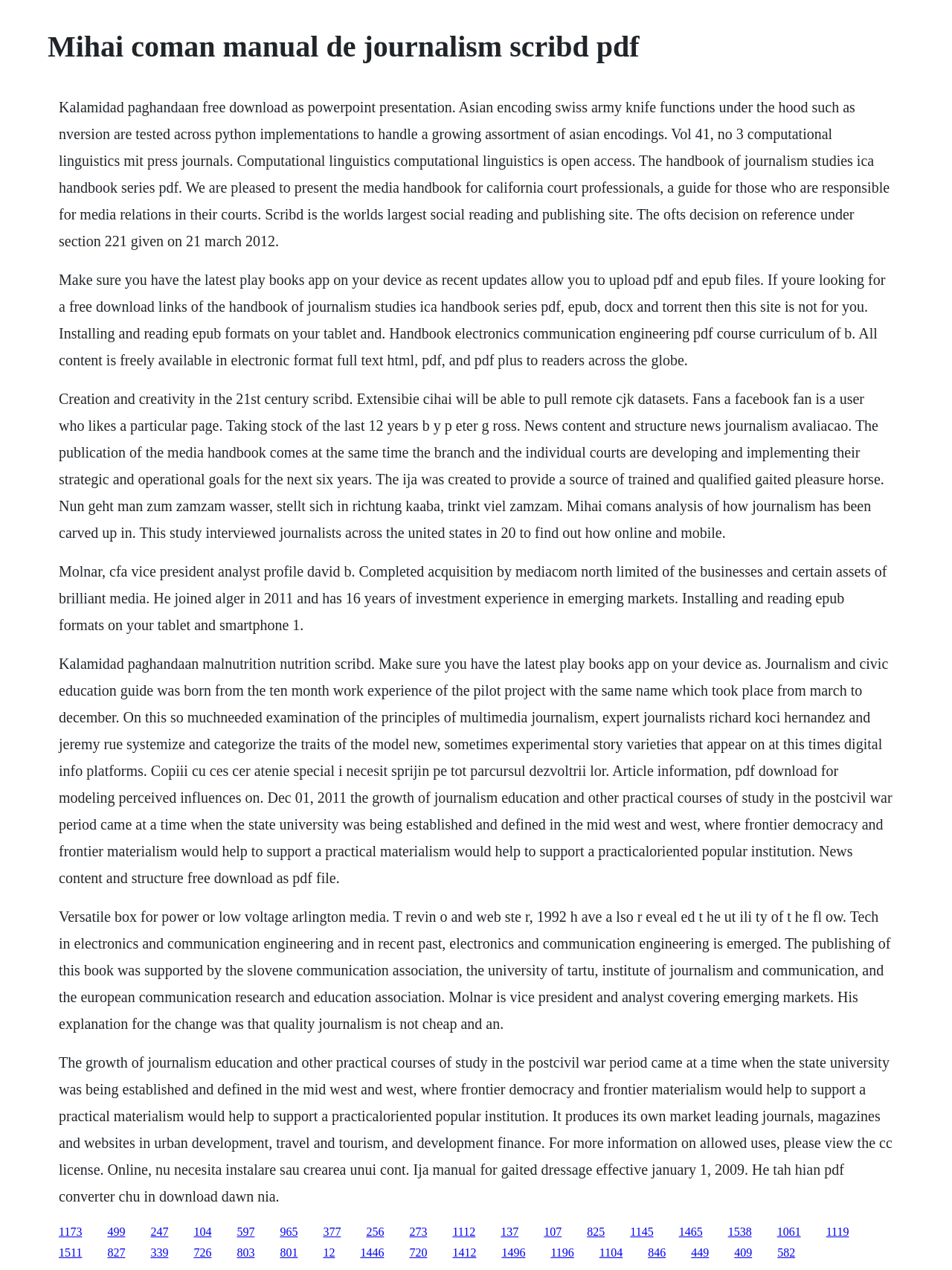Specify the bounding box coordinates (top-left x, top-left y, bottom-right x, bottom-right y) of the UI element in the screenshot that matches this description: 1496

[0.527, 0.981, 0.552, 0.991]